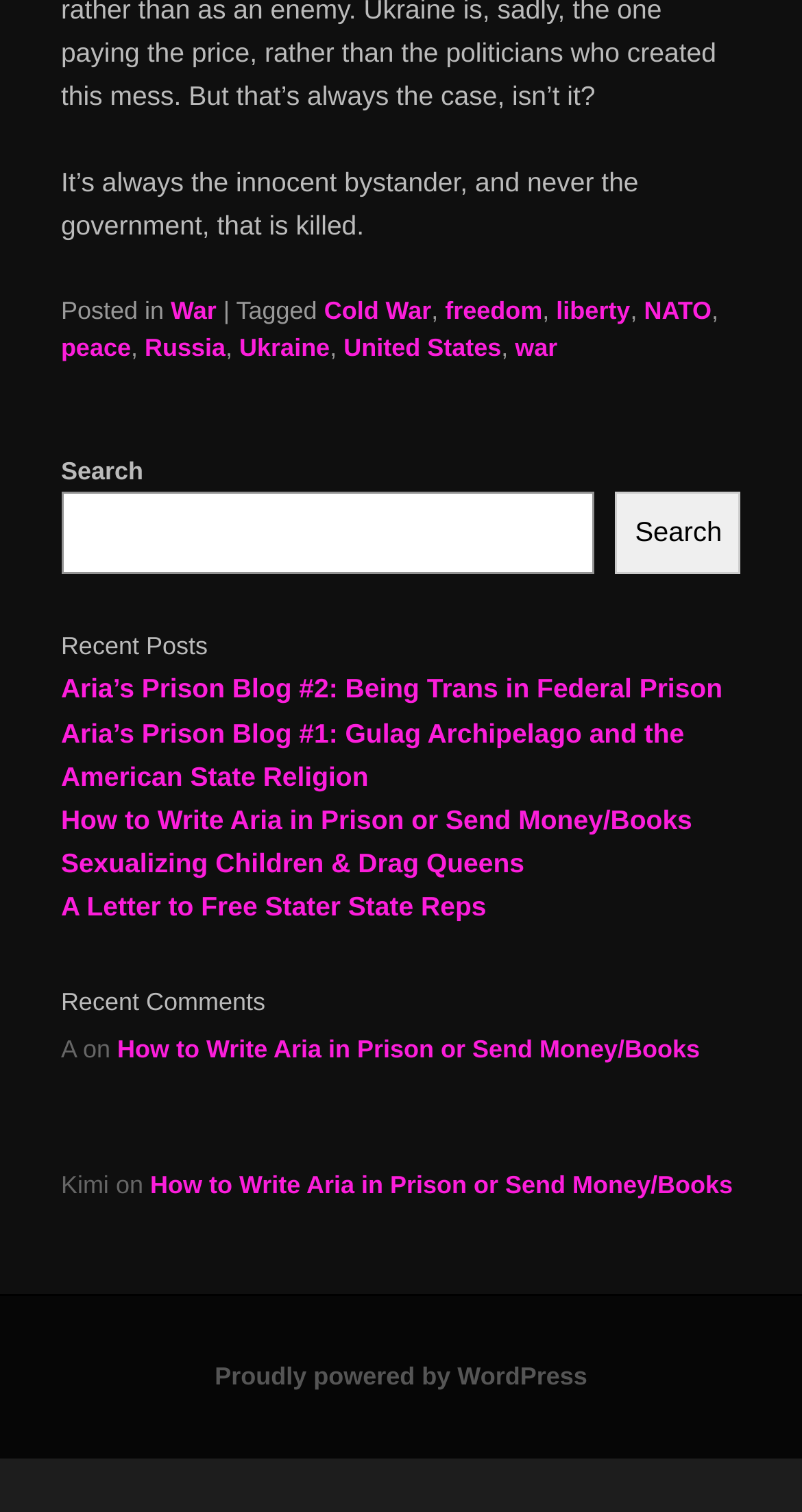Specify the bounding box coordinates of the area that needs to be clicked to achieve the following instruction: "Search for something".

[0.076, 0.326, 0.742, 0.379]